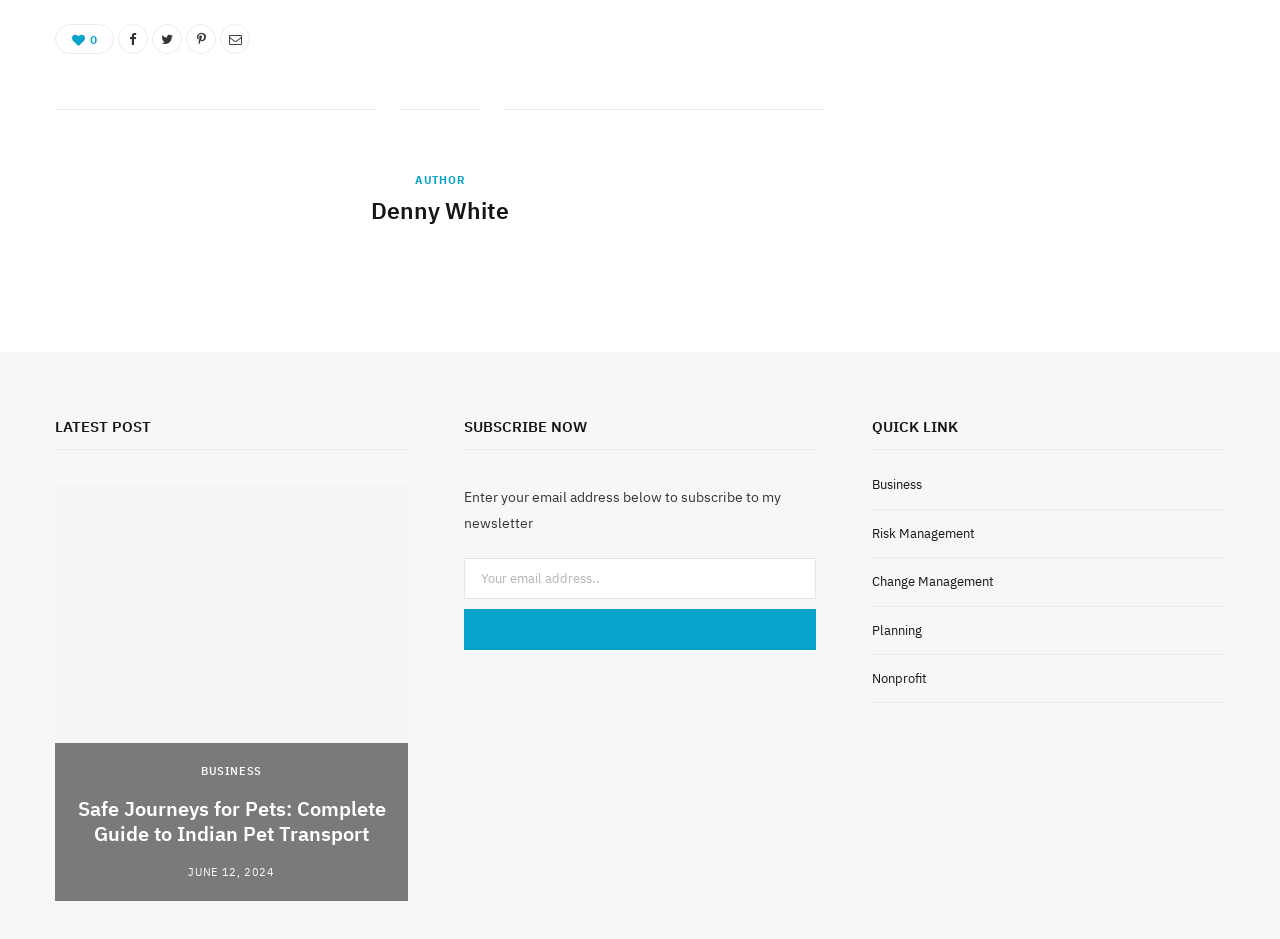Return the bounding box coordinates of the UI element that corresponds to this description: "Home". The coordinates must be given as four float numbers in the range of 0 and 1, [left, top, right, bottom].

None